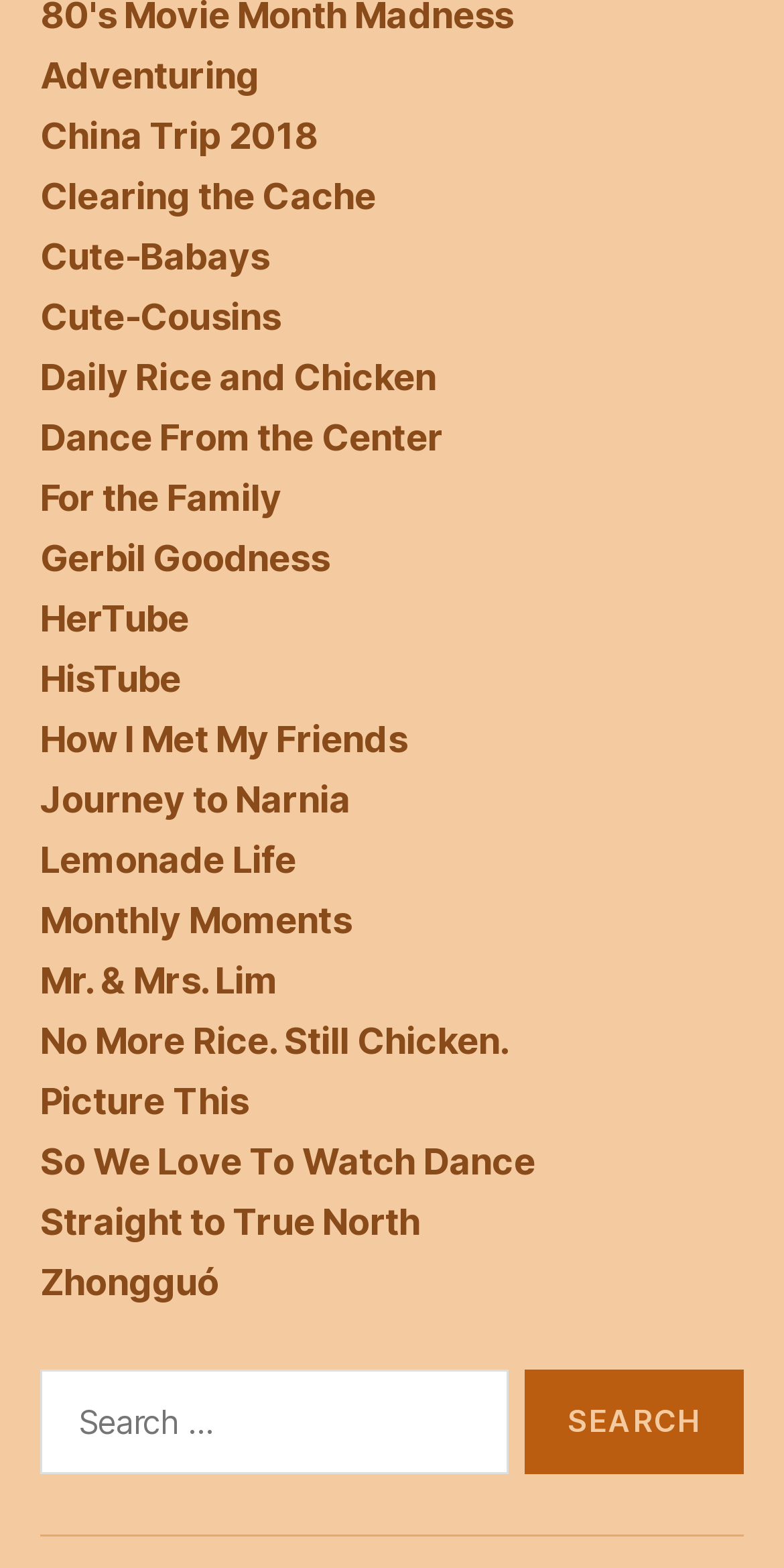What is the first link on the webpage?
Please answer the question with a detailed and comprehensive explanation.

The first link on the webpage is 'Adventuring' which is located at the top left corner of the webpage with a bounding box of [0.051, 0.035, 0.331, 0.061].